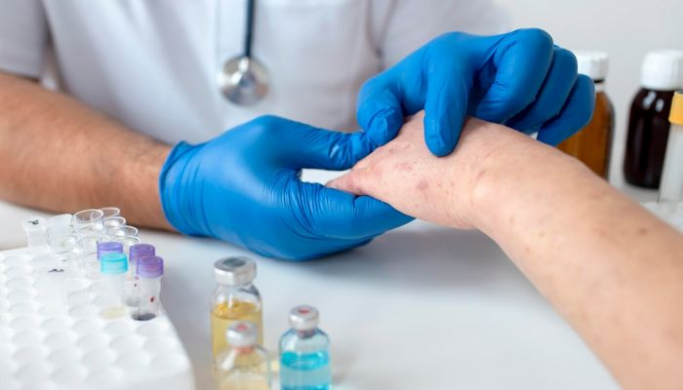Explain what is happening in the image with elaborate details.

In this image, a healthcare professional wearing blue latex gloves is gently examining a patient's arm, possibly preparing to administer a treatment or conduct a test. The focus is on the patient's forearm, showcasing a close-up of the skin, which reflects a healthy tone but displays some faint marks, indicating prior medical procedures. In the background, a well-organized table can be seen, featuring an array of small vials and syringes filled with colorful liquids, suggesting a variety of medications or tests. This scene is representative of a clinical environment, likely related to examining or treating infections such as syphilis, as outlined in the accompanying blog about effective treatment strategies. The presence of medical substances emphasizes the serious and professional nature of the setting, reinforcing the importance of proper medical care and public health awareness.